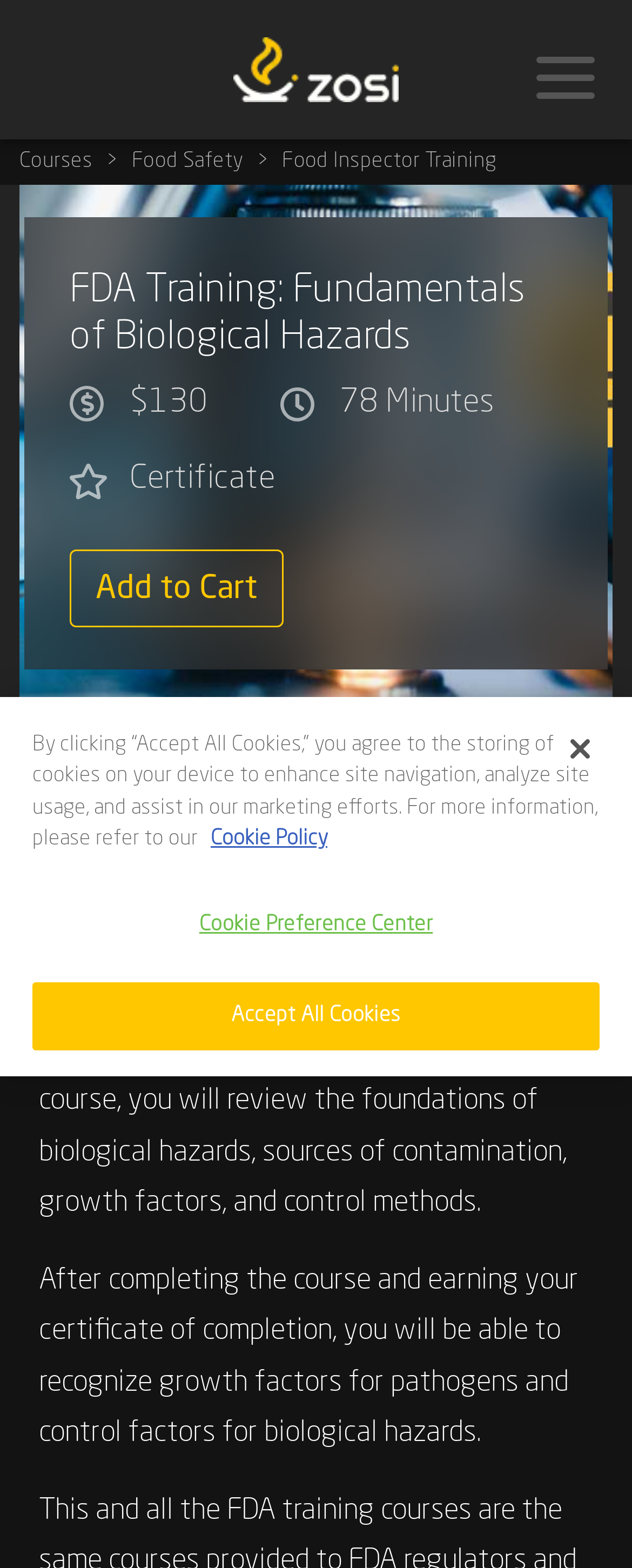Give a complete and precise description of the webpage's appearance.

This webpage is about an online course titled "FDA Training: Fundamentals of Biological Hazards" offered by Zosi Learning. At the top left, there is a link to Zosi Learning accompanied by an image of the same name. On the top right, there is a menu link labeled "Menu" that controls the main menu.

Below the menu, there are three links: "Courses", "Food Safety", and "Food Inspector Training", which are aligned horizontally. Underneath these links, there is a large image that spans almost the entire width of the page.

The main content of the page is divided into two sections. On the left, there is a section that displays information about the course, including the title "FDA Training: Fundamentals of Biological Hazards", the price "$130", the duration "78 Minutes", and a certificate icon. There is also an "Add to Cart" button.

On the right, there is a section that provides a description of the course. The description is divided into two paragraphs, which explain the focus of the course and the benefits of completing it. The course description is headed by a "Description" heading.

At the bottom of the page, there is a dialog box that provides information about cookies and privacy policy. The dialog box contains a message about the use of cookies, a link to the "Cookie Policy", and two buttons: "Cookie Preference Center" and "Accept All Cookies". There is also a "Close" button to dismiss the dialog box.